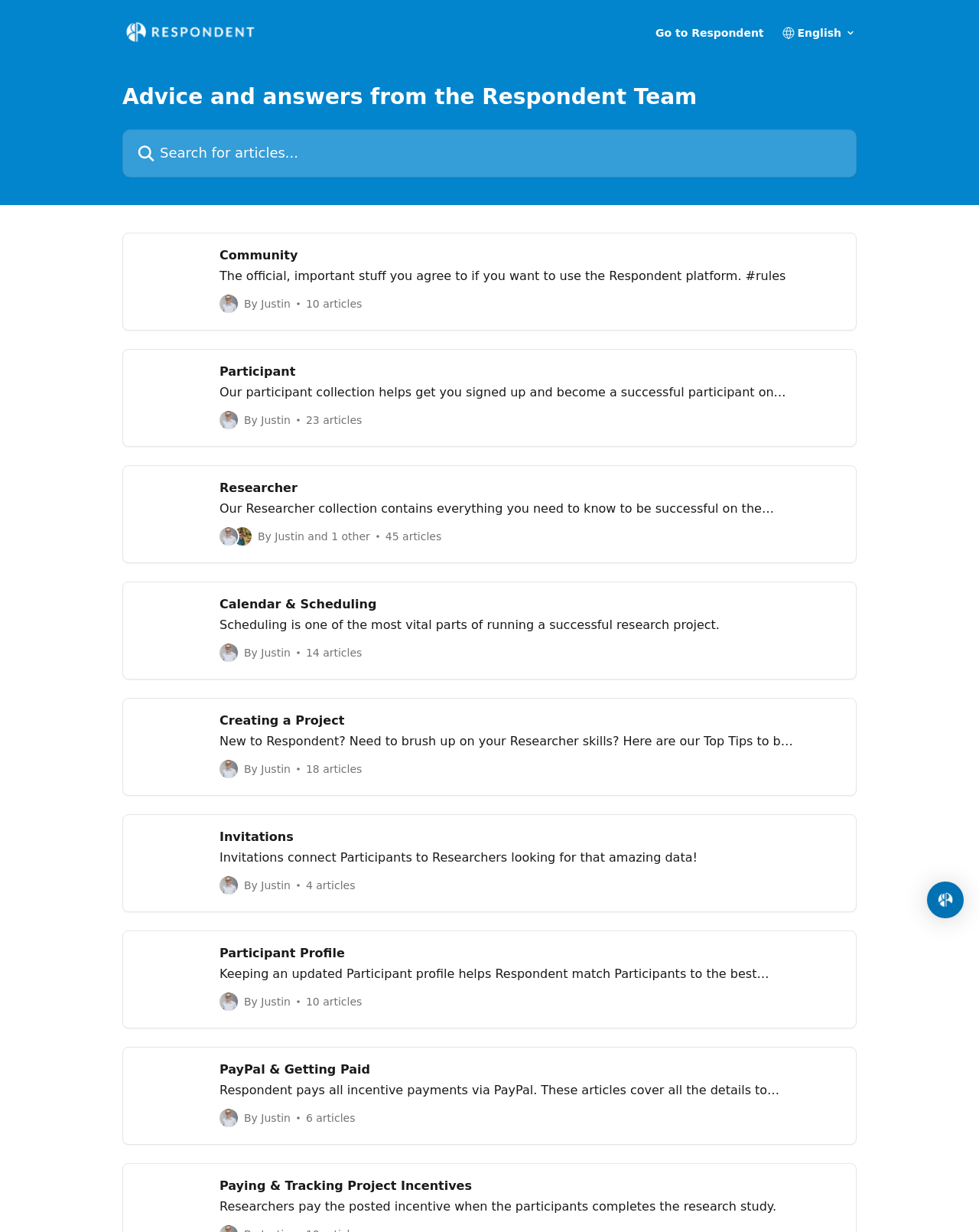Please answer the following query using a single word or phrase: 
How many articles are there about PayPal and getting paid?

6